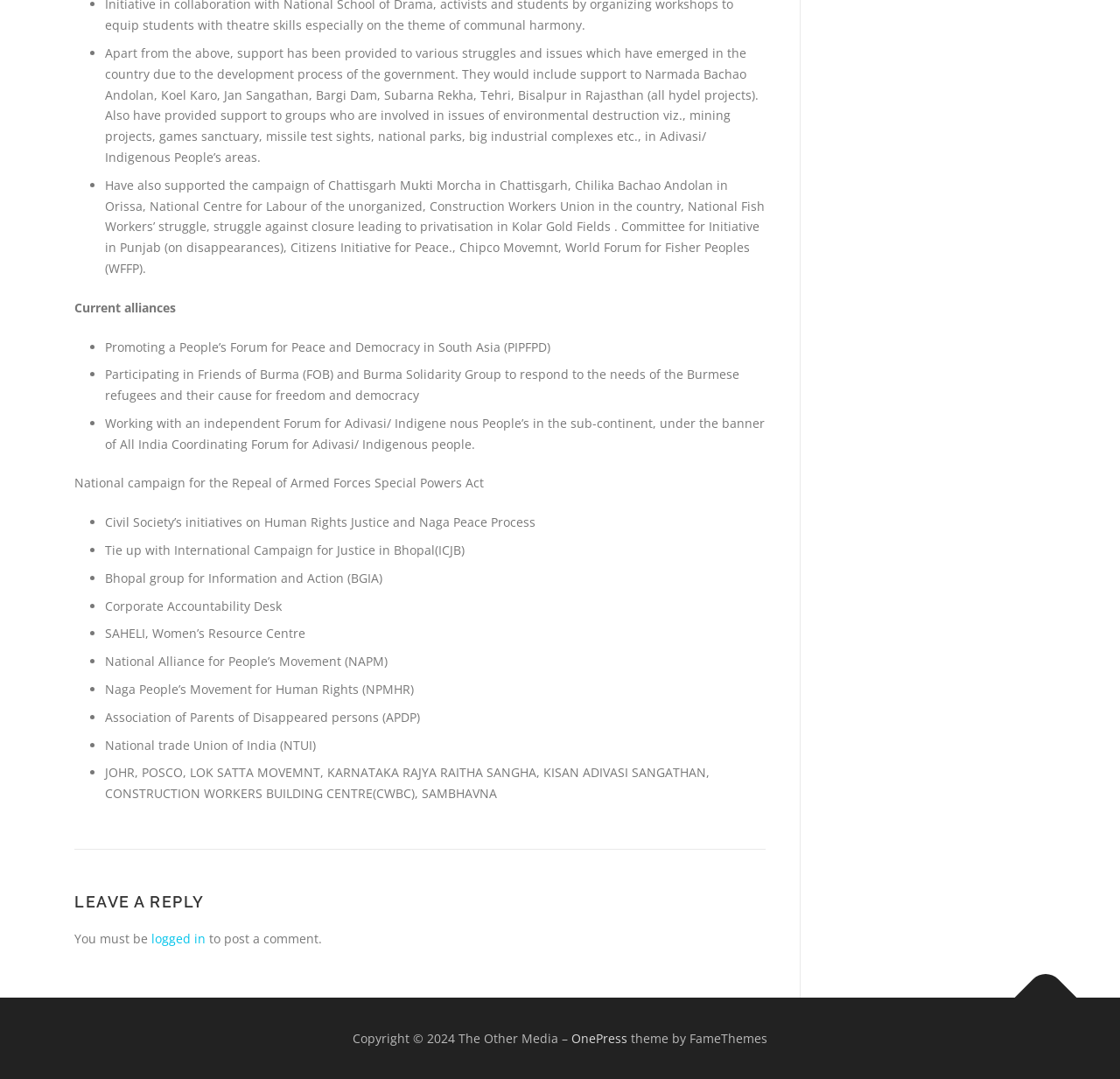Identify the bounding box for the given UI element using the description provided. Coordinates should be in the format (top-left x, top-left y, bottom-right x, bottom-right y) and must be between 0 and 1. Here is the description: OnePress

[0.51, 0.954, 0.56, 0.97]